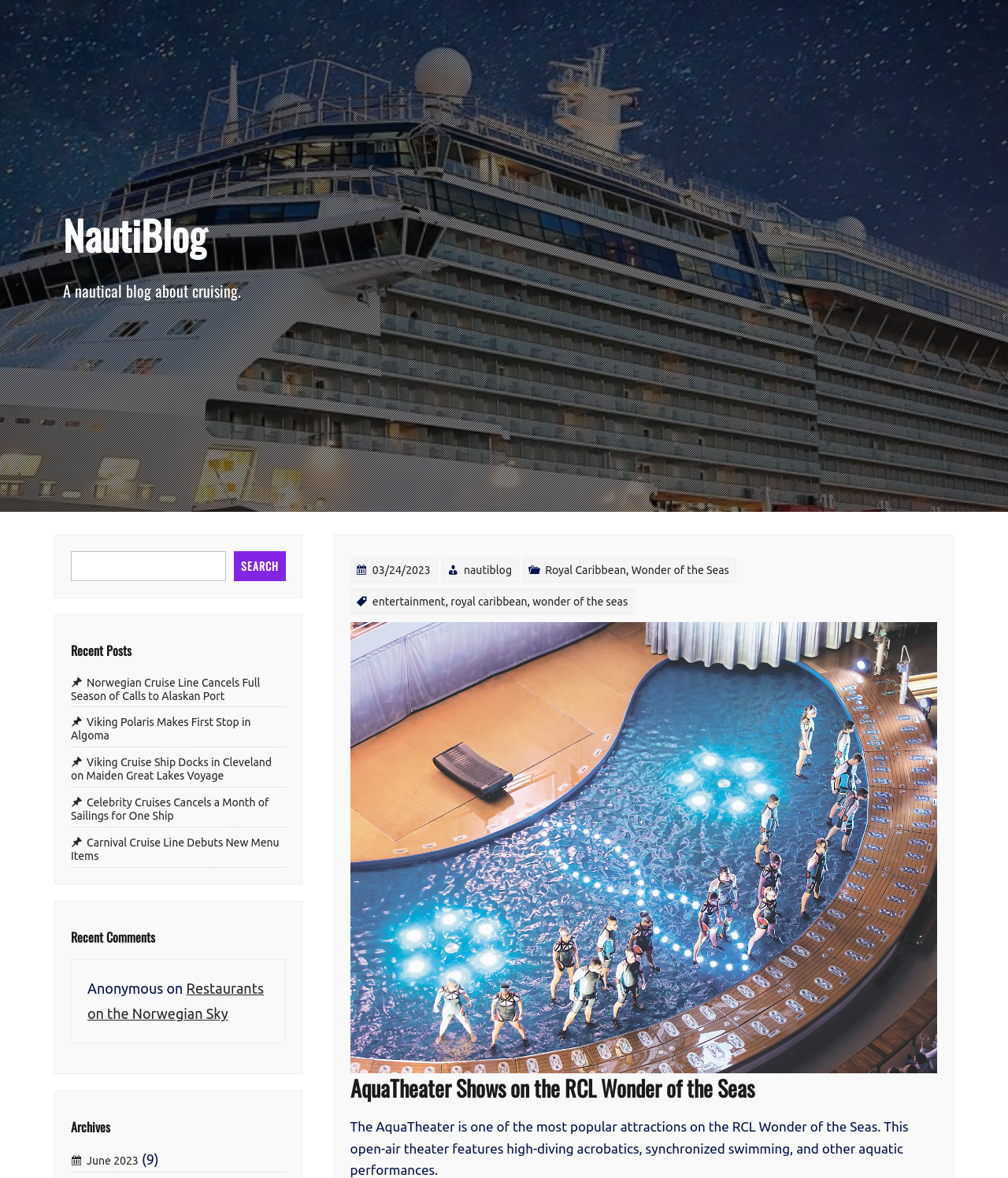Can you provide the bounding box coordinates for the element that should be clicked to implement the instruction: "Read about AquaTheater Shows on the RCL Wonder of the Seas"?

[0.347, 0.913, 0.93, 0.935]